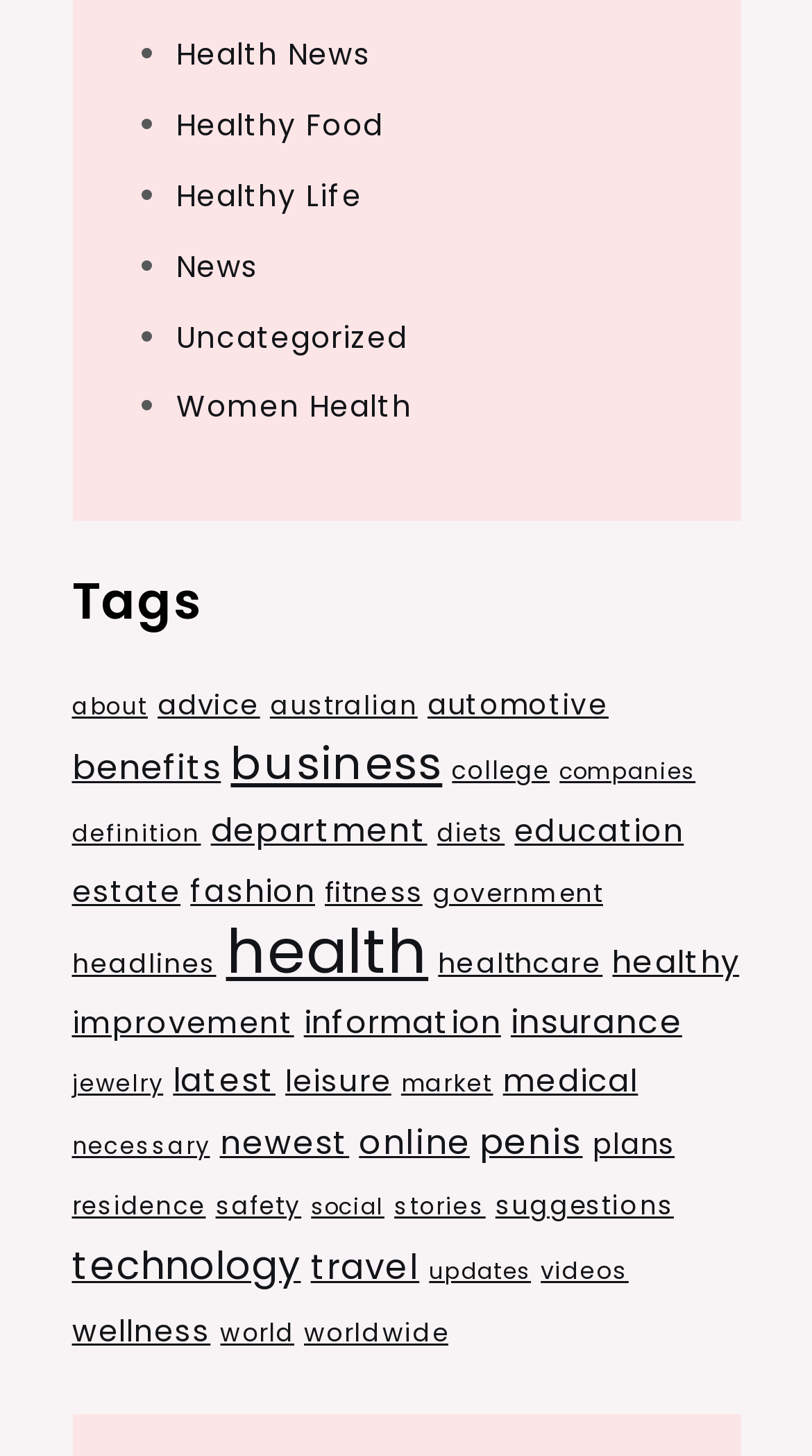Using the format (top-left x, top-left y, bottom-right x, bottom-right y), provide the bounding box coordinates for the described UI element. All values should be floating point numbers between 0 and 1: Women Health

[0.217, 0.265, 0.507, 0.294]